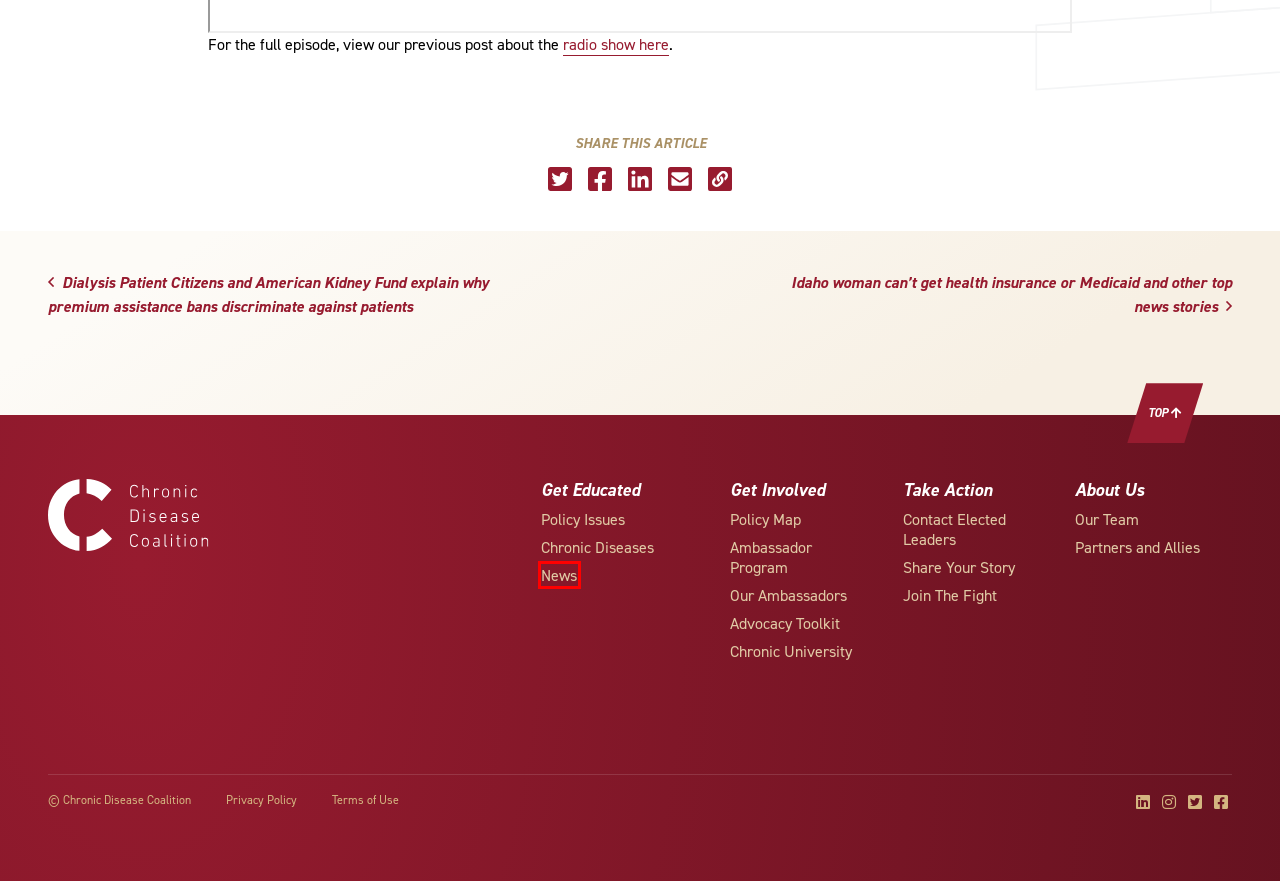You are presented with a screenshot of a webpage containing a red bounding box around an element. Determine which webpage description best describes the new webpage after clicking on the highlighted element. Here are the candidates:
A. Privacy Policy | Chronic Disease Coalition
B. Learn About Chronic Diseases | Chronic Disease Coalition
C. Policy Issues | Chronic Disease Coalition
D. Take Action | Chronic Disease Coalition
E. News | Chronic Disease Coalition
F. Dialysis Patient Citizens and American Kidney Fund explain why…
G. Our Team | Chronic Disease Coalition
H. Terms of Use | Chronic Disease Coalition

E